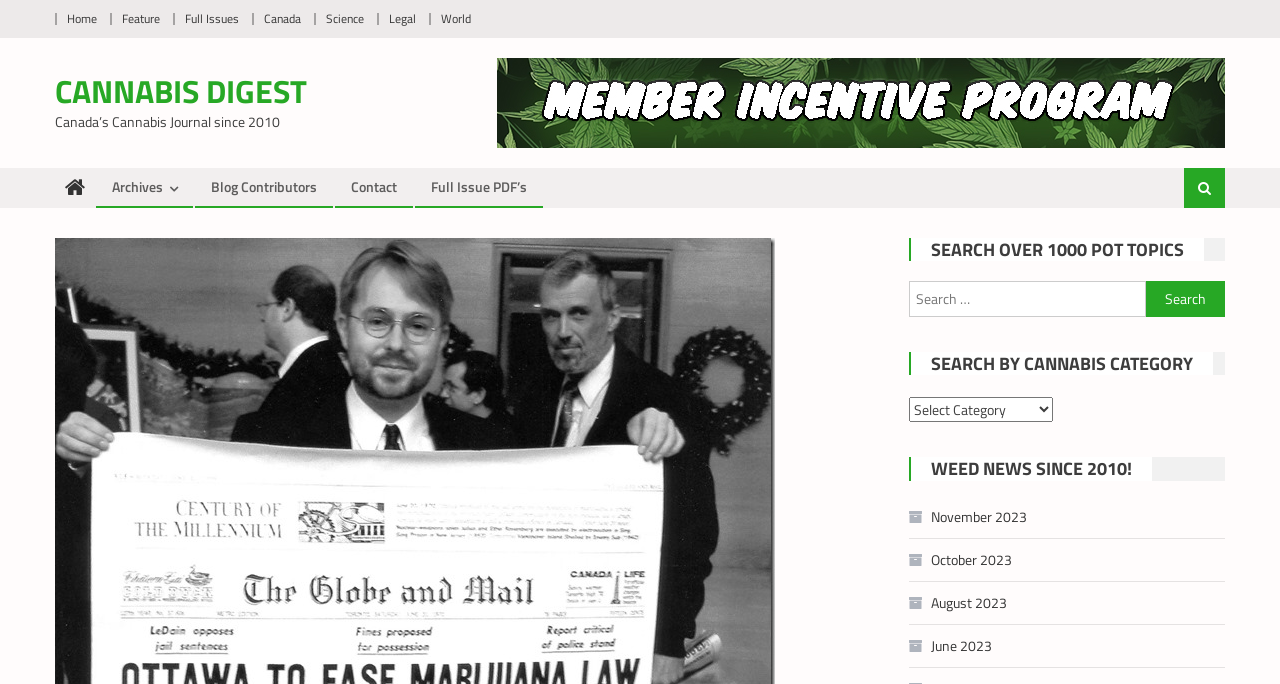Find the bounding box of the element with the following description: "World". The coordinates must be four float numbers between 0 and 1, formatted as [left, top, right, bottom].

[0.345, 0.013, 0.368, 0.041]